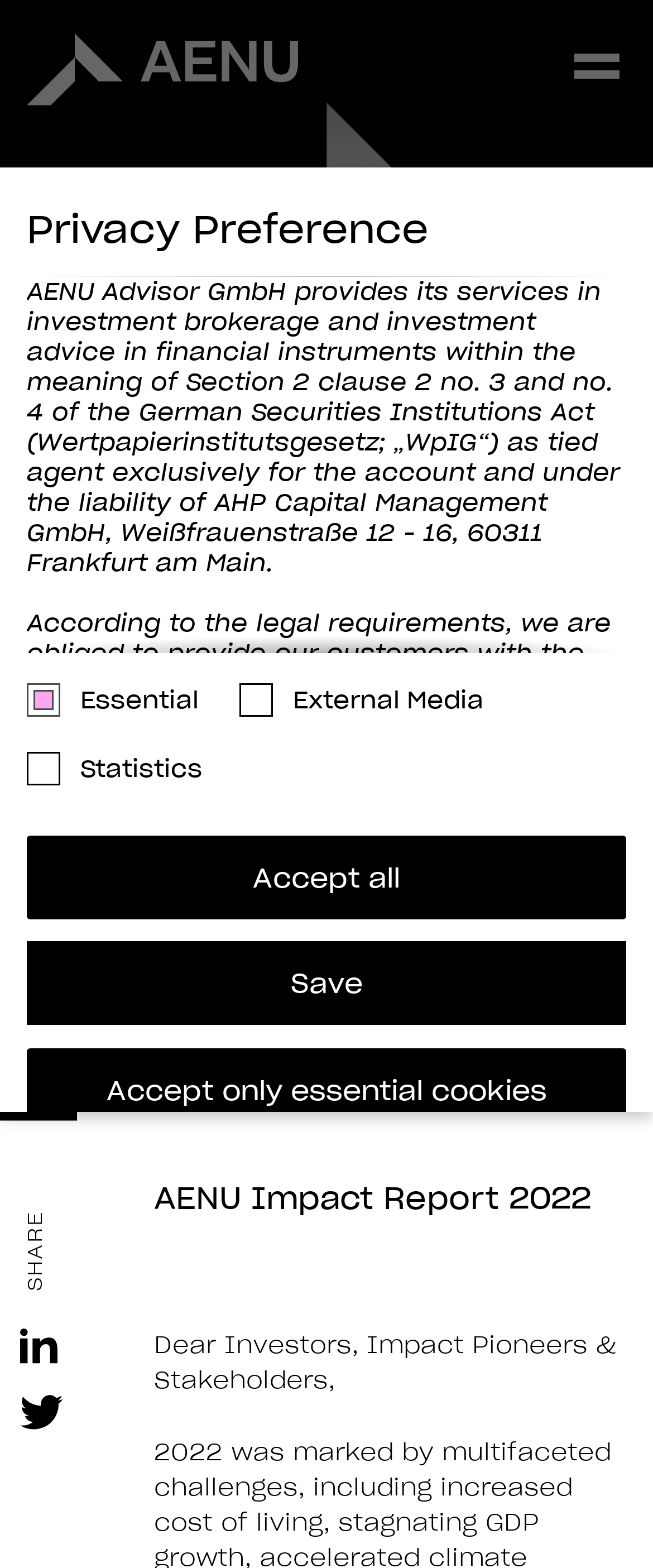Present a detailed account of what is displayed on the webpage.

The webpage is an impact report for AENU in 2022. At the top, there is a navigation menu with a link to the Ampact homepage, accompanied by an image. Next to it, there is a toggle menu button. Below the navigation menu, there is a header section with a heading that reads "AENU Impact Report 2022" and a figure that takes up the full width of the page. 

On the left side of the page, there is a time element displaying the date "03/23/2023". Below it, there is a heading that reads "AENU Impact Report 2022" again, followed by a link to the same report and a brief introduction addressed to investors, impact pioneers, and stakeholders. 

On the right side of the page, there are social media links to LinkedIn and Twitter, each accompanied by an image. Below them, there is a heading that reads "Privacy Preference" and a block of text explaining the use of cookies on the website. 

The page then presents a section with checkboxes for selecting privacy preferences, including essential, external media, and statistics. Below this section, there are buttons to accept all cookies, save preferences, accept only essential cookies, and individual privacy preferences. Additionally, there are links to cookie details, privacy policy, and imprint at the bottom of the page.